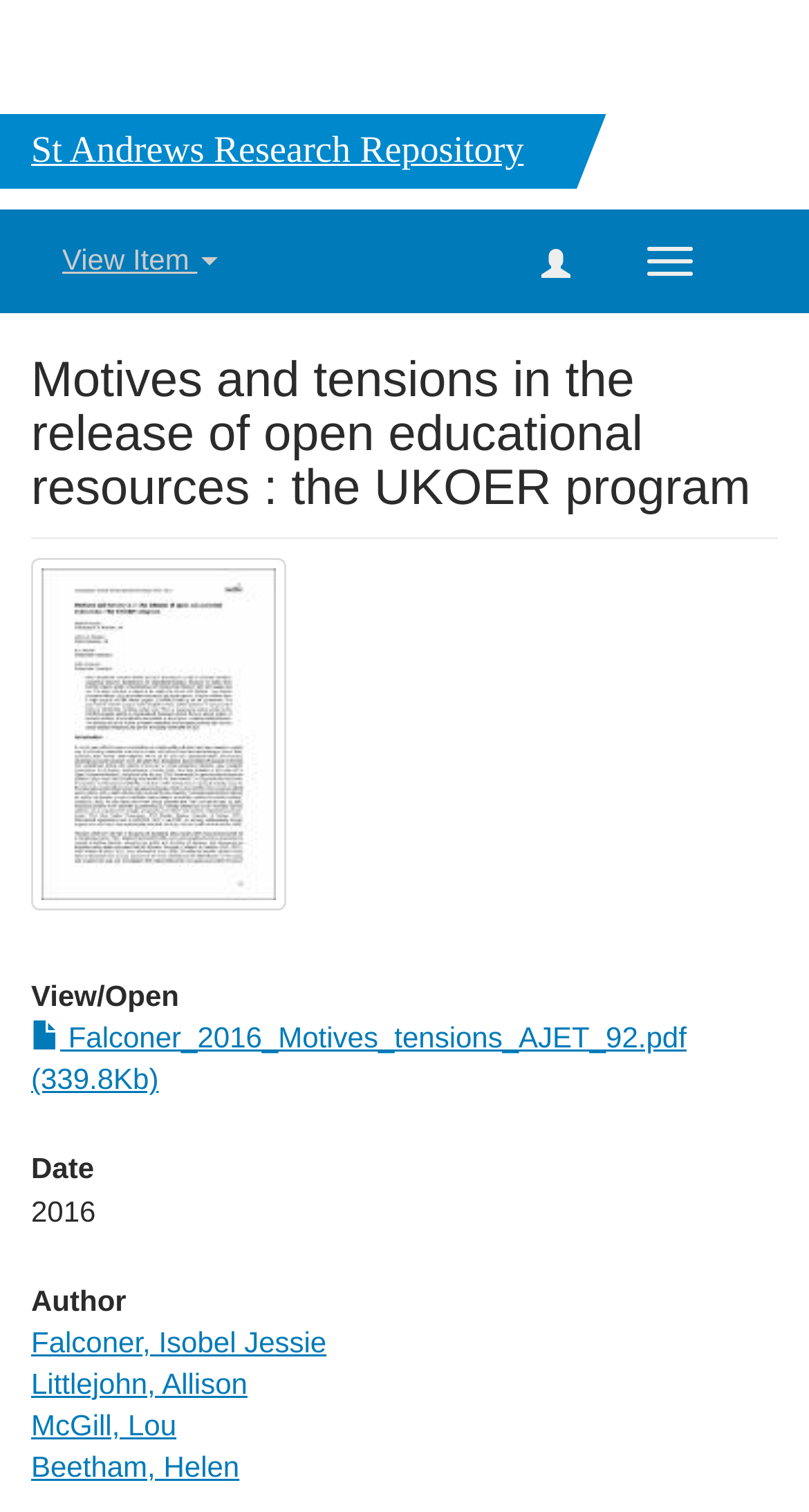Can you specify the bounding box coordinates for the region that should be clicked to fulfill this instruction: "Download Falconer_2016_Motives_tensions_AJET_92.pdf".

[0.038, 0.675, 0.849, 0.725]